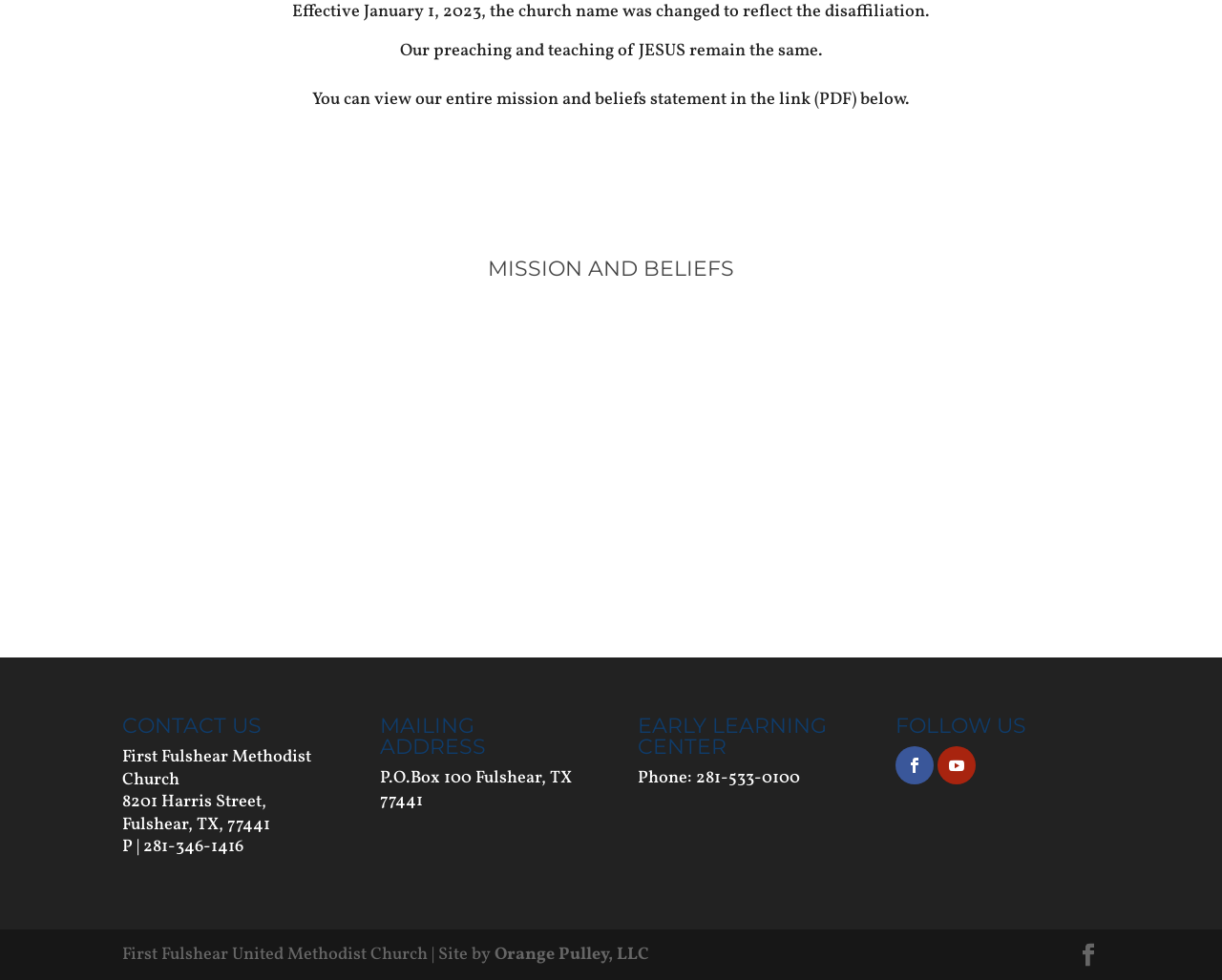Predict the bounding box for the UI component with the following description: "OUR STORY".

[0.177, 0.567, 0.26, 0.588]